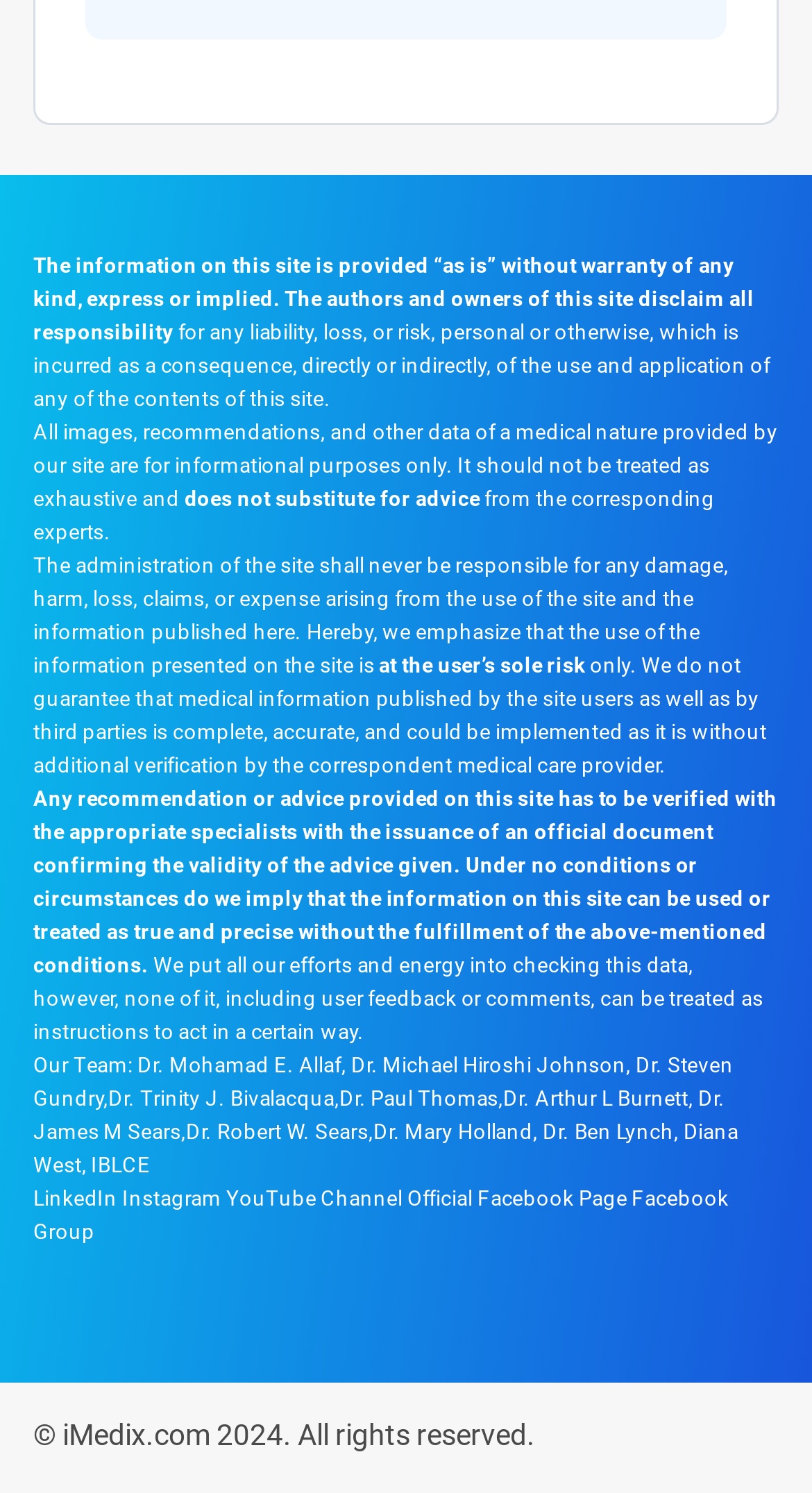Find and indicate the bounding box coordinates of the region you should select to follow the given instruction: "Check the YouTube Channel".

[0.279, 0.795, 0.496, 0.81]